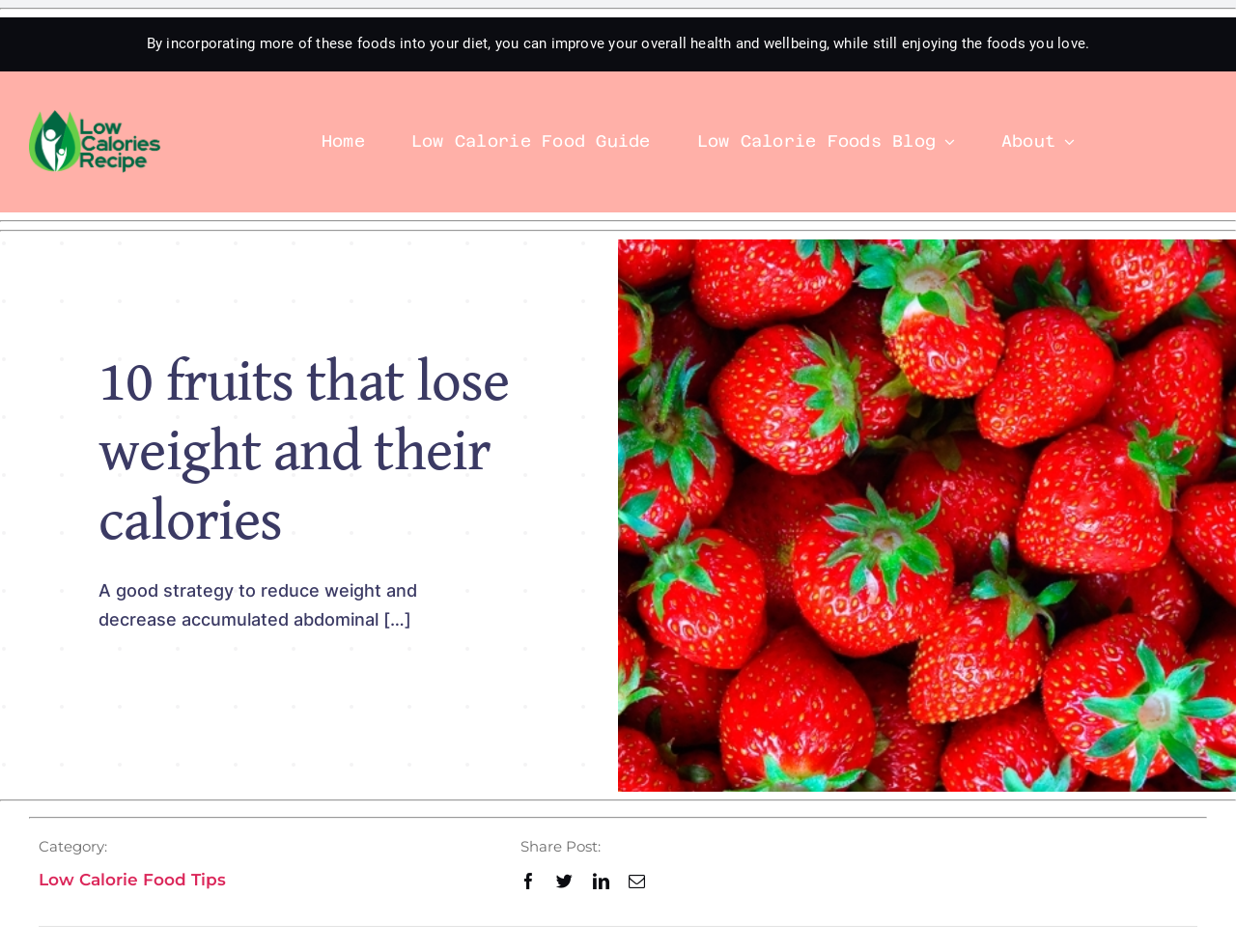Offer an in-depth caption of the entire webpage.

This webpage is about a low-calorie food guide, specifically focusing on 10 fruits that help with weight loss and their calorie counts. At the top, there is a horizontal separator, followed by a brief introduction to the importance of incorporating healthy foods into one's diet. Below this, there is a link to "Low Calories Recipe" accompanied by an image of the "Low Calorie Food Guide". 

To the right of this section, there is a navigation menu labeled "Menu" with links to "Home", "Low Calorie Food Guide", "Low Calorie Foods Blog", and "About". 

Further down, there are two more horizontal separators, followed by a heading that reads "10 fruits that lose weight and their calories". Below this heading, there is a link with the same title and a brief text that summarizes a good strategy to reduce weight and decrease accumulated abdominal fat. 

On the right side of the page, there is a long vertical section that takes up most of the page's width, containing a link that spans from the middle to the bottom of the page. 

At the bottom of the page, there are more horizontal separators, followed by a section with a "Category" label and a link to "Low Calorie Food Tips". Next to this, there is a "Share Post" section with links to share the post on Facebook, Twitter, LinkedIn, and via email.